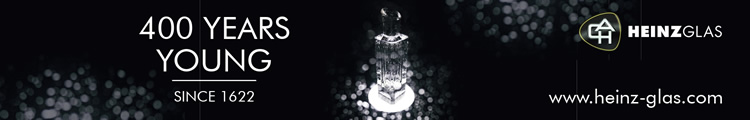Create a detailed narrative of what is happening in the image.

The image features a sleek and sophisticated advertisement from Heinz Glas, marking a significant milestone of "400 years young" since its establishment in 1622. The backdrop is an elegant black with a subtle bokeh effect, enhancing the focus on a beautifully designed glass bottle at the center, illuminated to emphasize its intricate details. This visual celebration of longevity and craftsmanship reflects the company's heritage and commitment to quality in glass production, making it a prominent figure in the industry. The advertisement also directs viewers to visit their website, highlighted in the bottom right corner, inviting further exploration of their offerings.